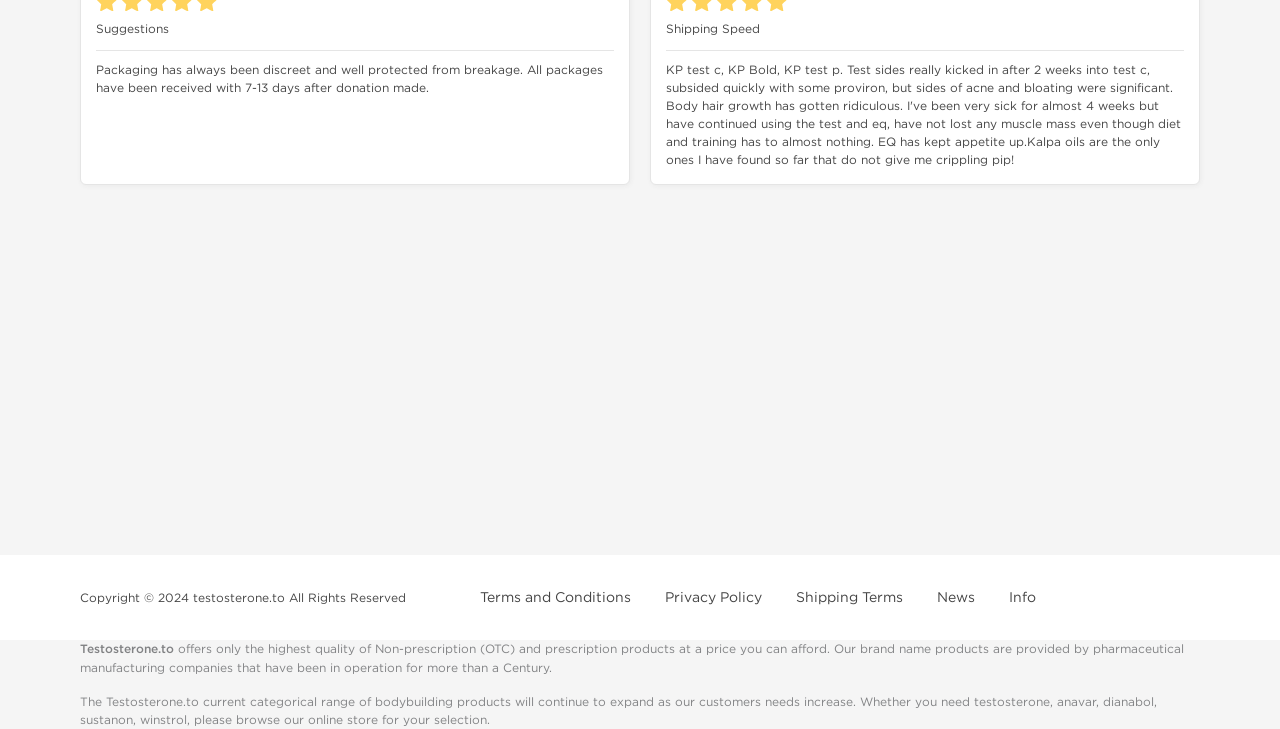Please find the bounding box for the UI element described by: "Privacy Policy".

[0.504, 0.808, 0.602, 0.831]